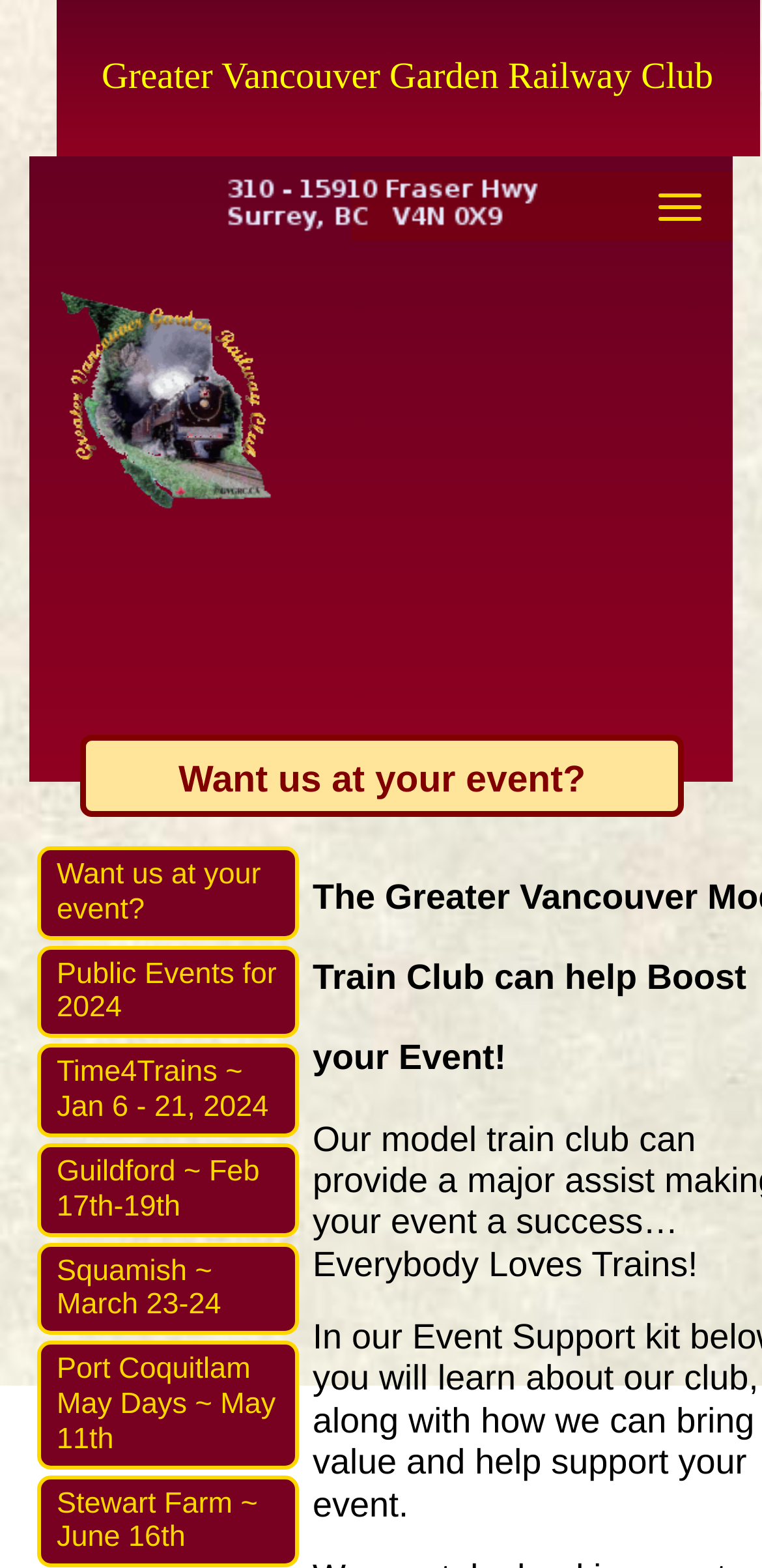How many public events are listed?
Based on the image, answer the question with as much detail as possible.

The public events are listed as links on the webpage, starting from 'Public Events for 2024' and ending at 'Stewart Farm ~ June 16th'. There are 6 links in total, each representing a different event.